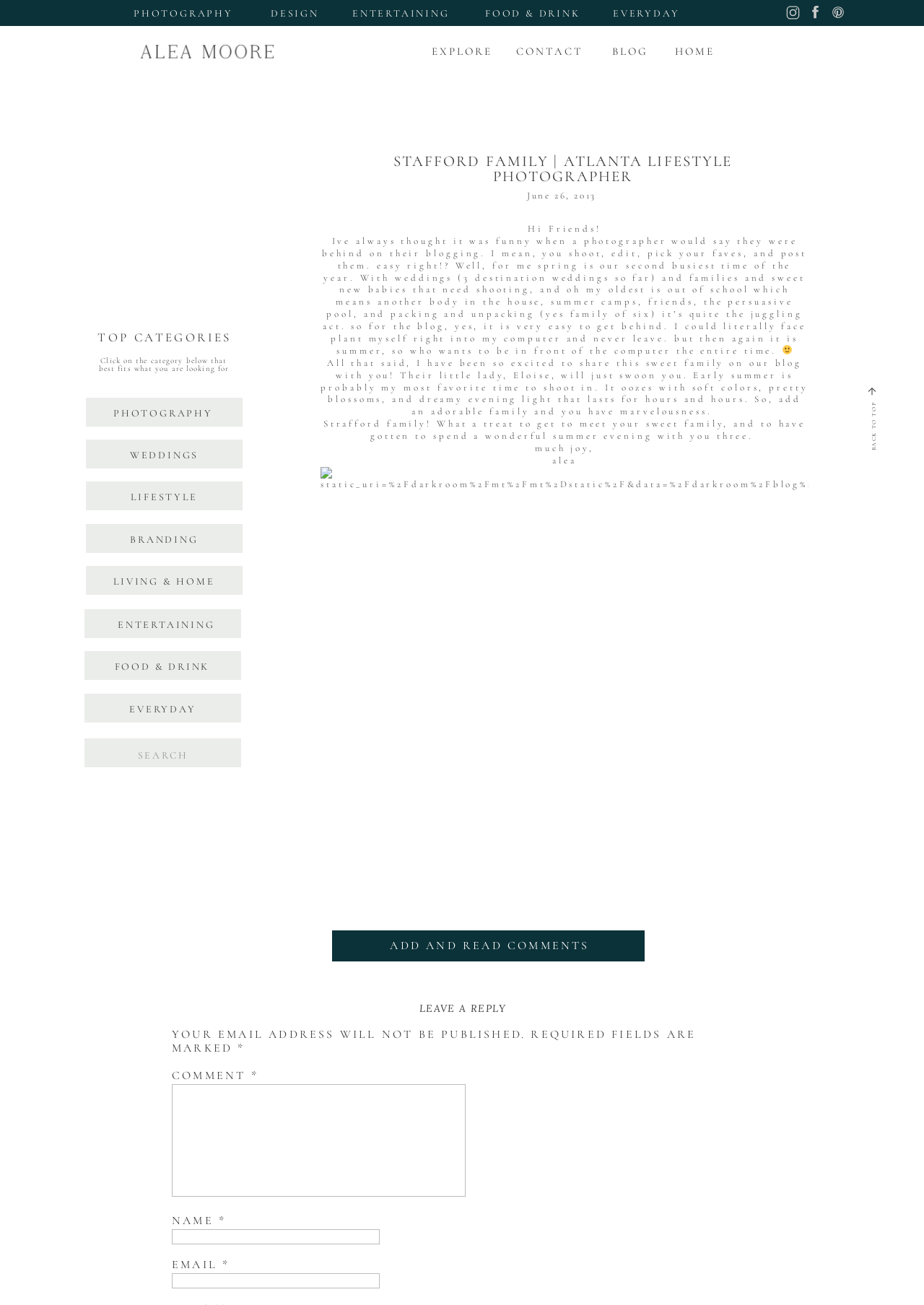Identify the bounding box coordinates of the element that should be clicked to fulfill this task: "Leave a reply". The coordinates should be provided as four float numbers between 0 and 1, i.e., [left, top, right, bottom].

[0.186, 0.831, 0.504, 0.917]